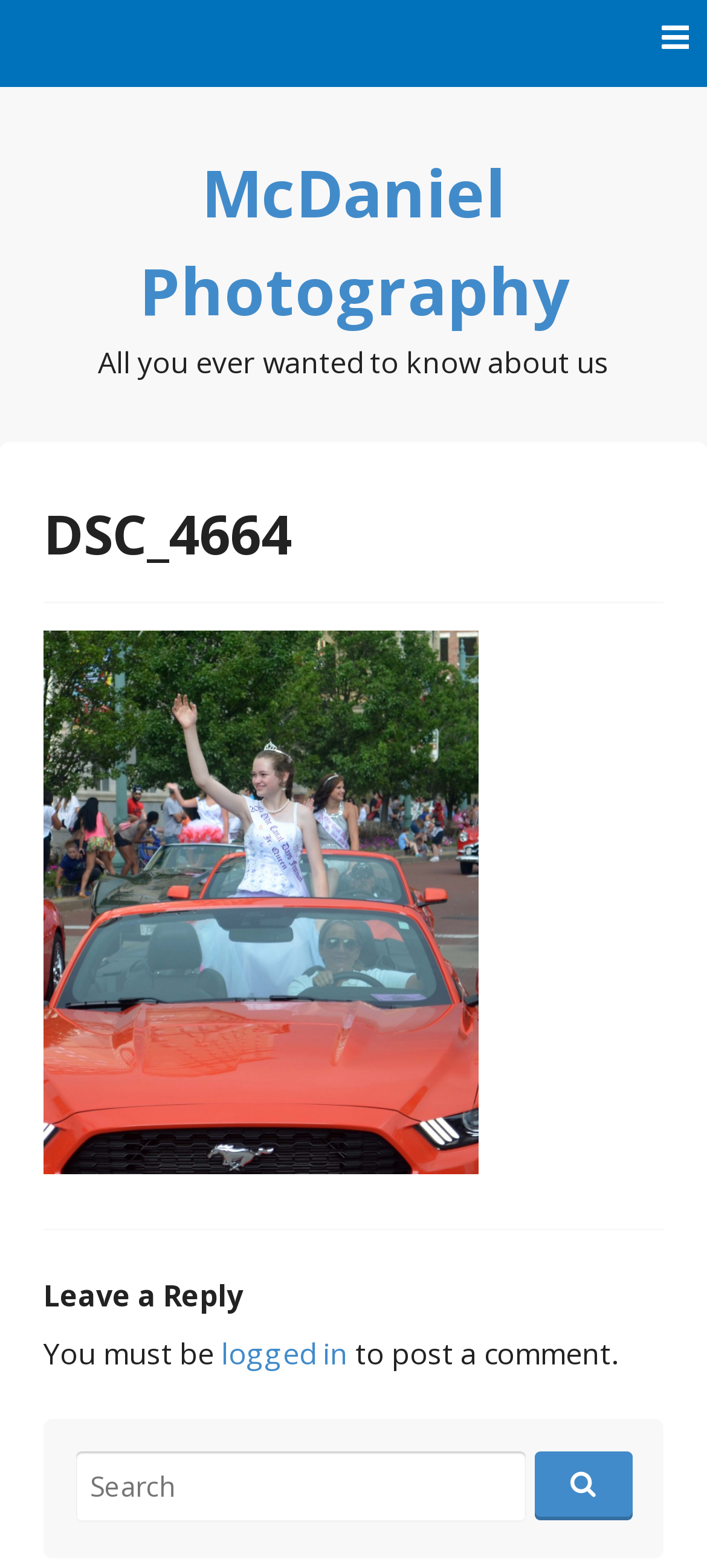Determine the bounding box coordinates for the UI element described. Format the coordinates as (top-left x, top-left y, bottom-right x, bottom-right y) and ensure all values are between 0 and 1. Element description: parent_node: Search for: value=""

[0.755, 0.926, 0.894, 0.969]